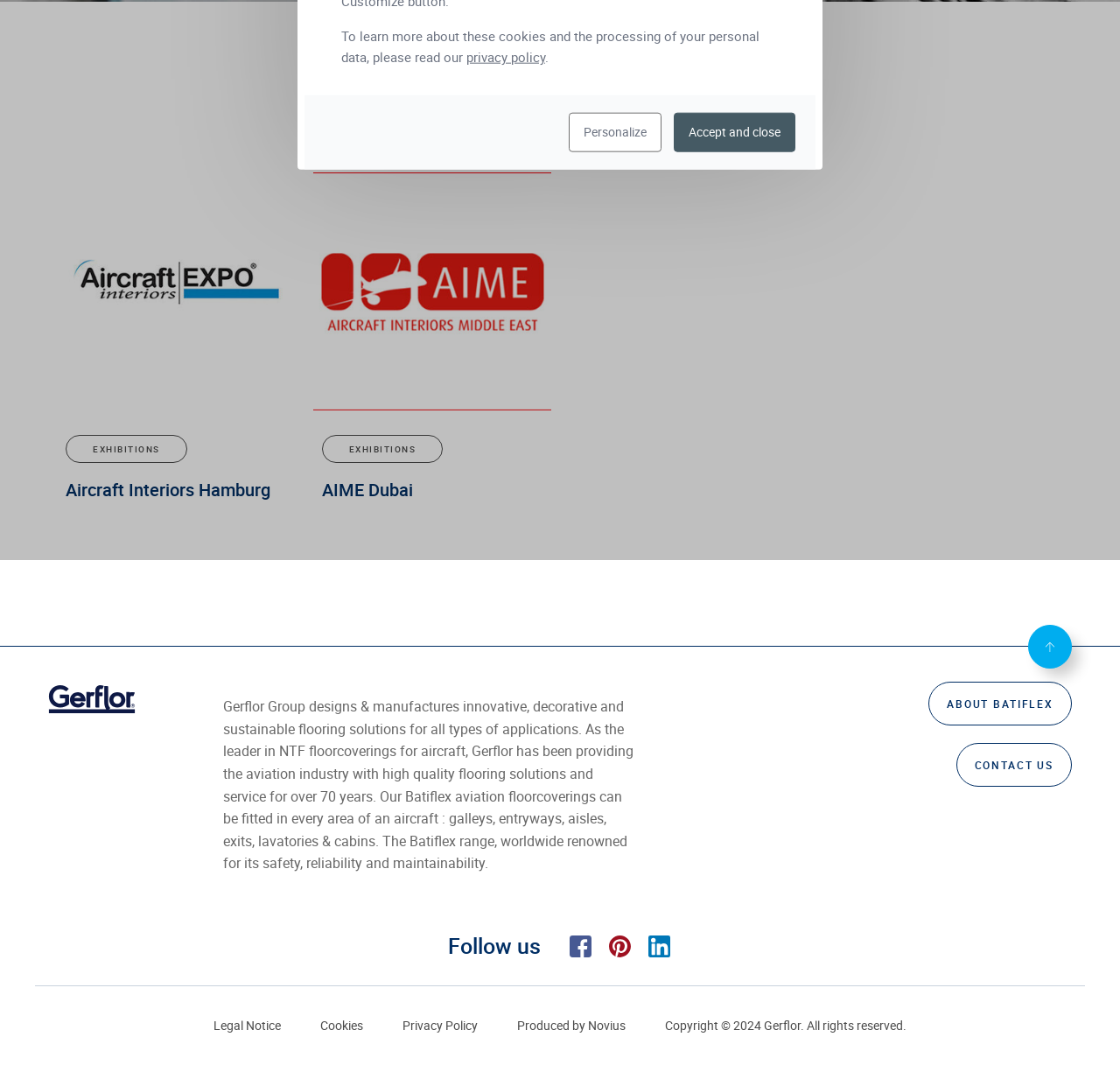For the following element description, predict the bounding box coordinates in the format (top-left x, top-left y, bottom-right x, bottom-right y). All values should be floating point numbers between 0 and 1. Description: Personalize

[0.508, 0.106, 0.591, 0.142]